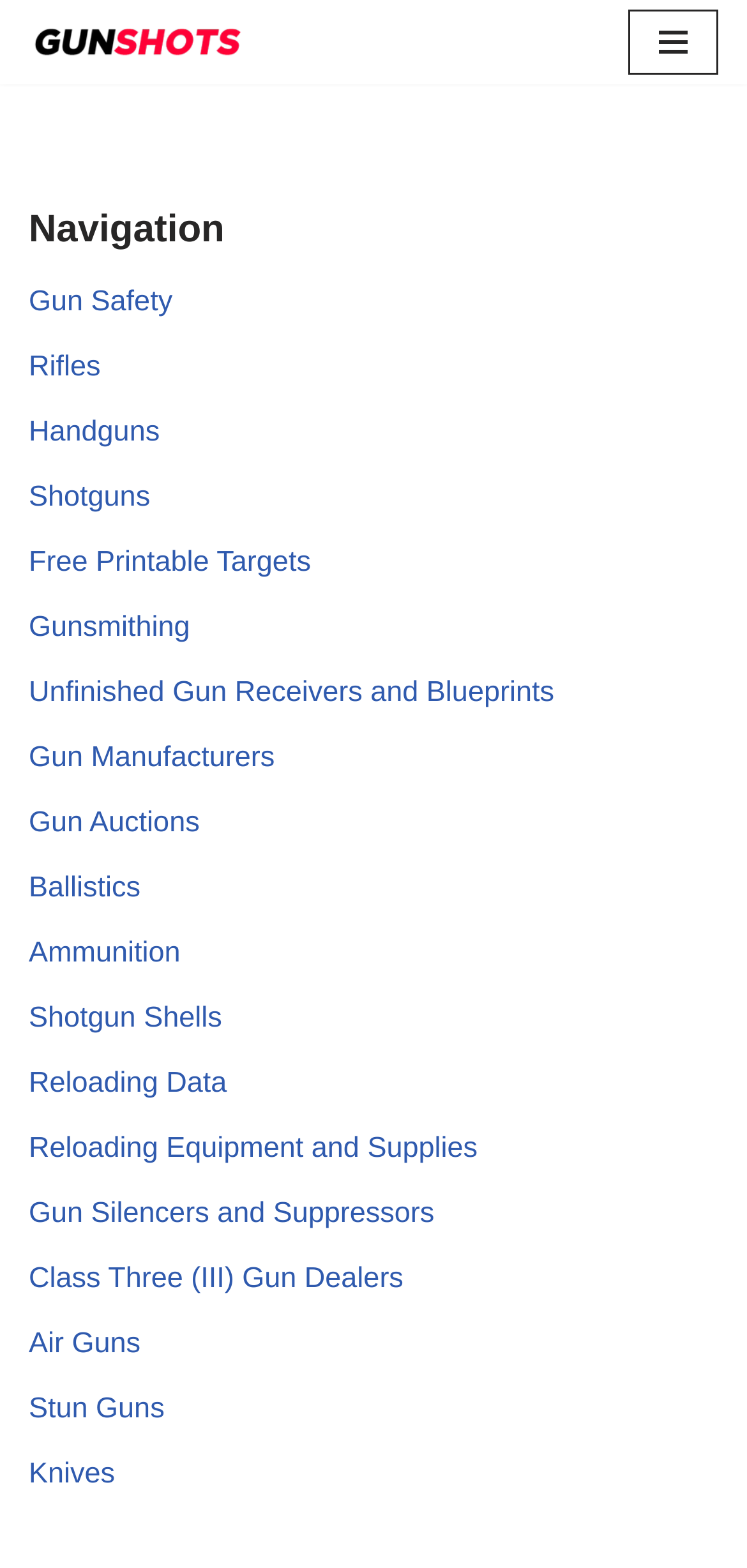Provide a short answer to the following question with just one word or phrase: What is the last link in the navigation menu?

Knives